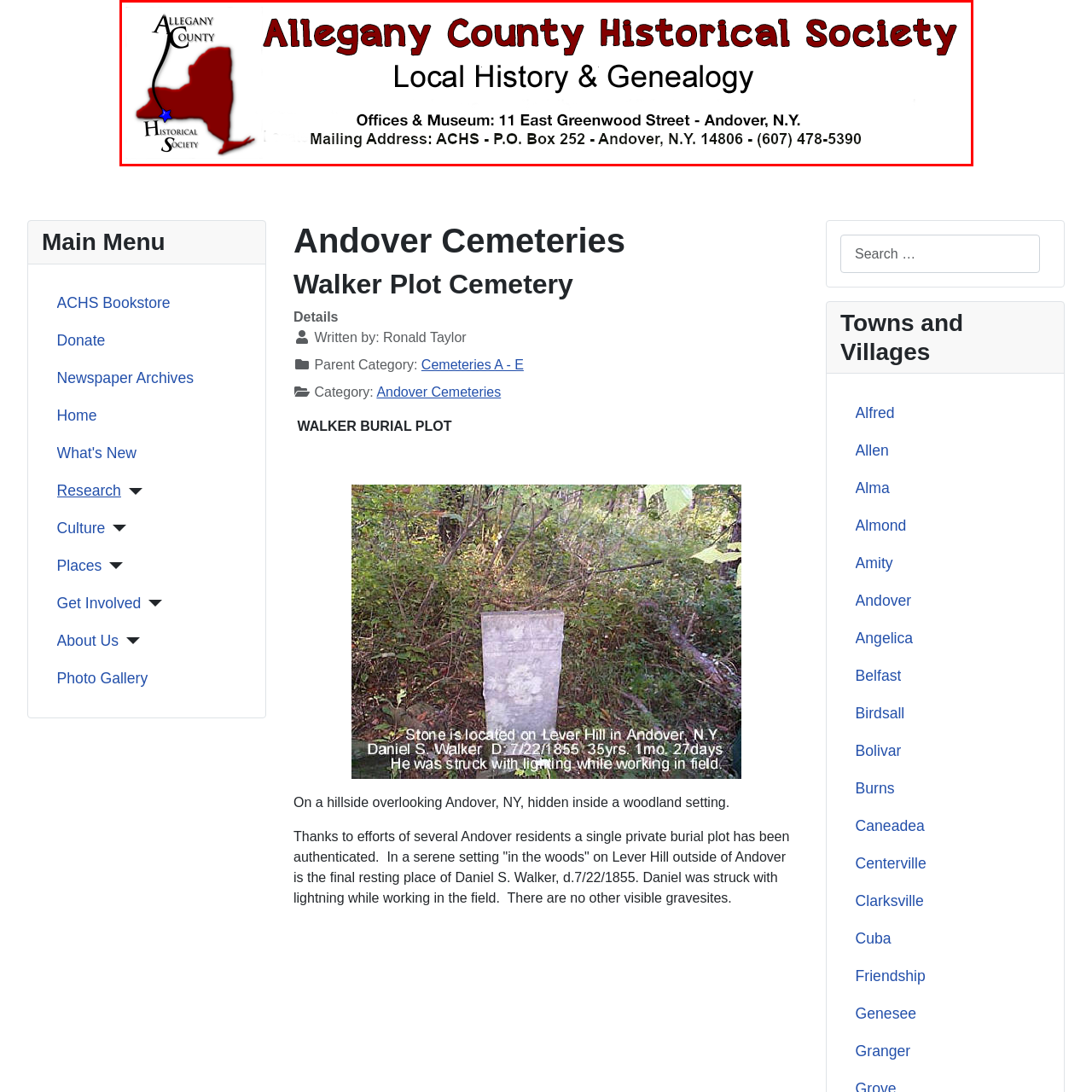What is the focus of the Allegany County Historical Society?
Examine the image highlighted by the red bounding box and answer briefly with one word or a short phrase.

Local History & Genealogy